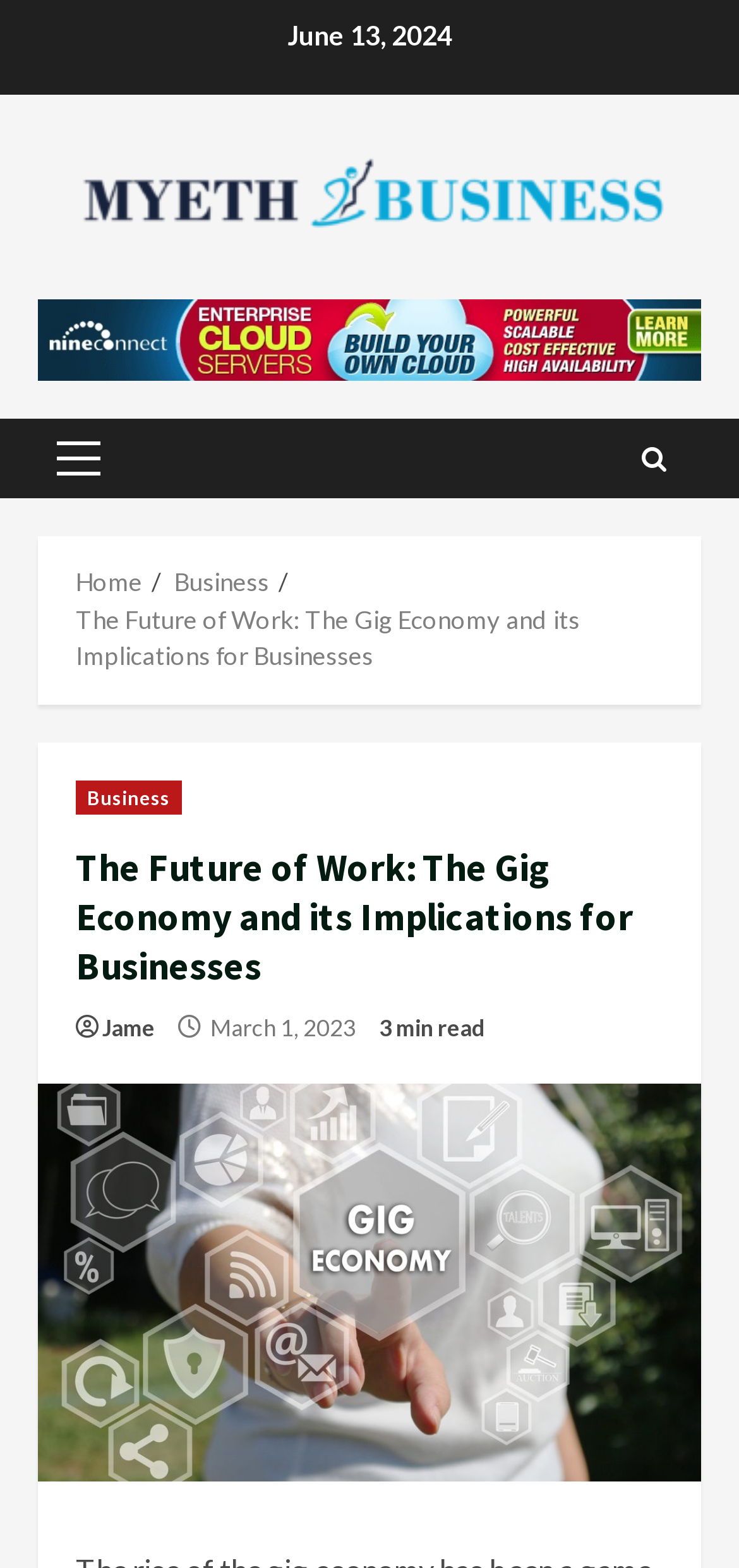Give a detailed overview of the webpage's appearance and contents.

The webpage appears to be an article about the gig economy and its implications for businesses. At the top of the page, there is a date "June 13, 2024" and a link to "Myeth Business" accompanied by an image of the same name. Below this, there is a primary menu with a link labeled "Primary Menu". 

To the right of the primary menu, there is a search icon represented by "\uf002". Below the primary menu, there is a navigation section with breadcrumbs, consisting of links to "Home", "Business", and the current article "The Future of Work: The Gig Economy and its Implications for Businesses". 

The main content of the article is headed by a title "The Future of Work: The Gig Economy and its Implications for Businesses" with a subtitle "Business" below it. The article is written by "Jame" and was published on "March 1, 2023". It is estimated to be a 3-minute read. 

The article is accompanied by a large image titled "Future of Work-Gig Economy" that takes up most of the page.